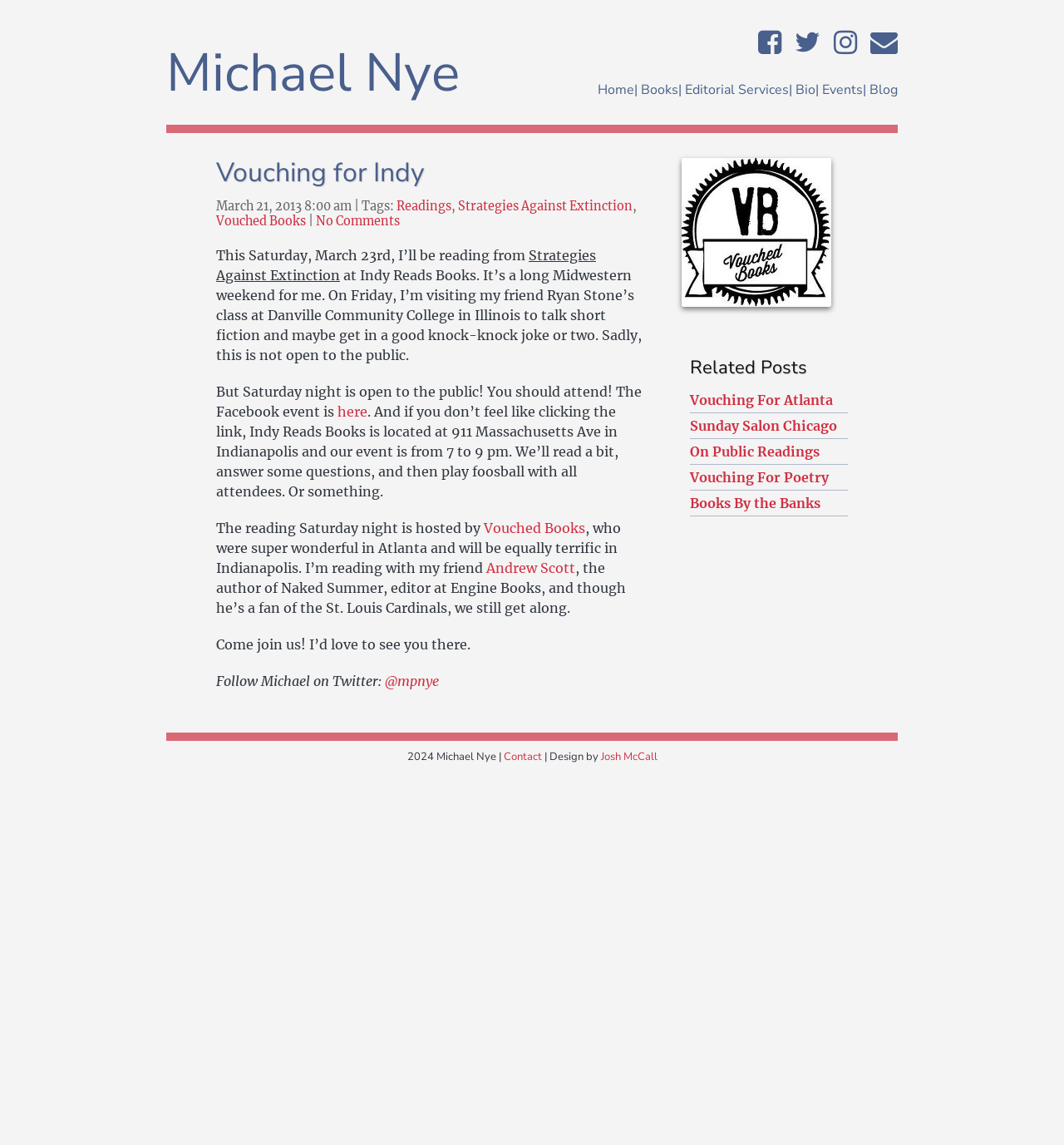Based on the element description: "Michael Nye", identify the bounding box coordinates for this UI element. The coordinates must be four float numbers between 0 and 1, listed as [left, top, right, bottom].

[0.156, 0.039, 0.469, 0.09]